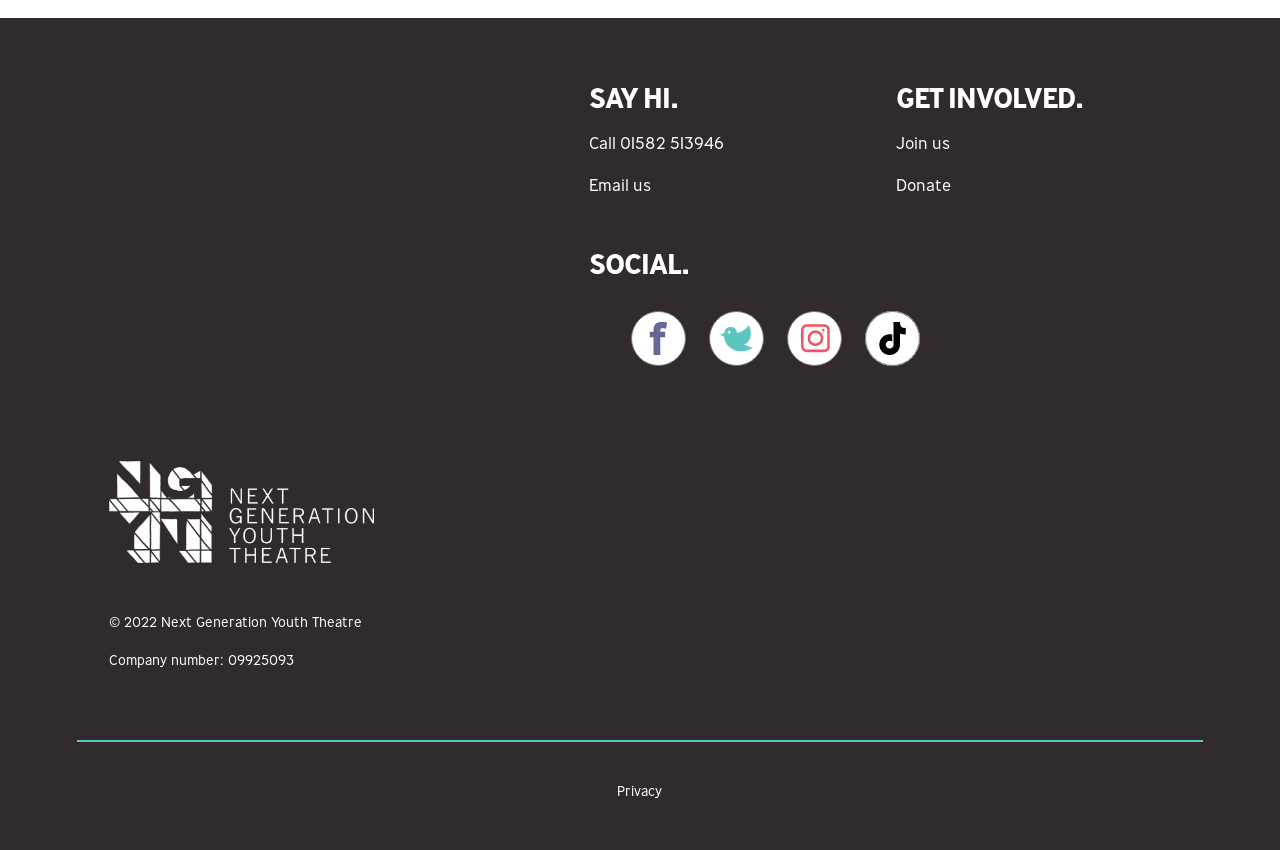Locate the bounding box coordinates of the area you need to click to fulfill this instruction: 'Join the organization'. The coordinates must be in the form of four float numbers ranging from 0 to 1: [left, top, right, bottom].

[0.7, 0.155, 0.742, 0.181]